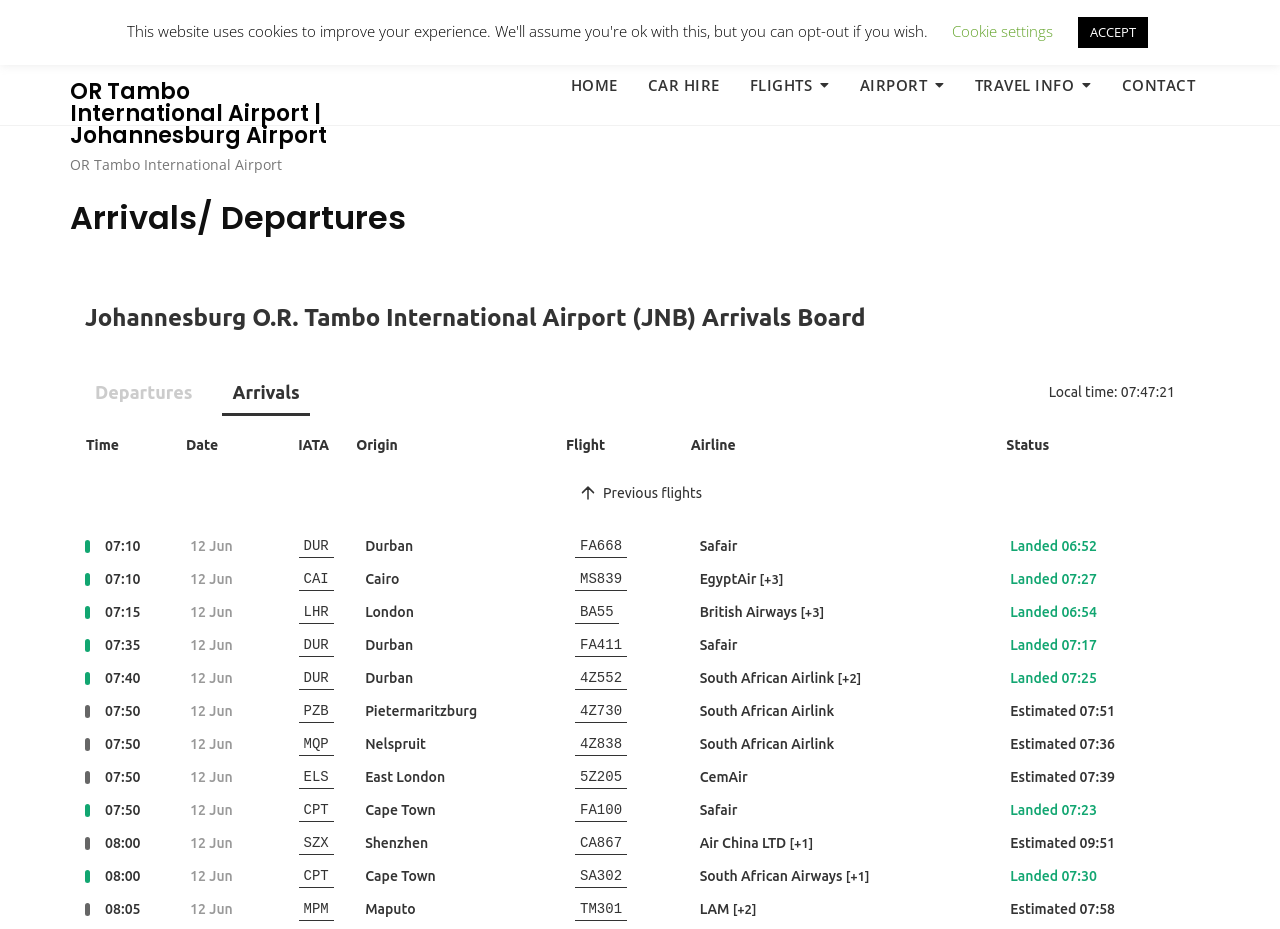What is the airport's name?
Please provide a comprehensive answer based on the information in the image.

I found the answer by looking at the link element with the text 'OR Tambo International Airport | Johannesburg Airport' which is likely to be the airport's name.